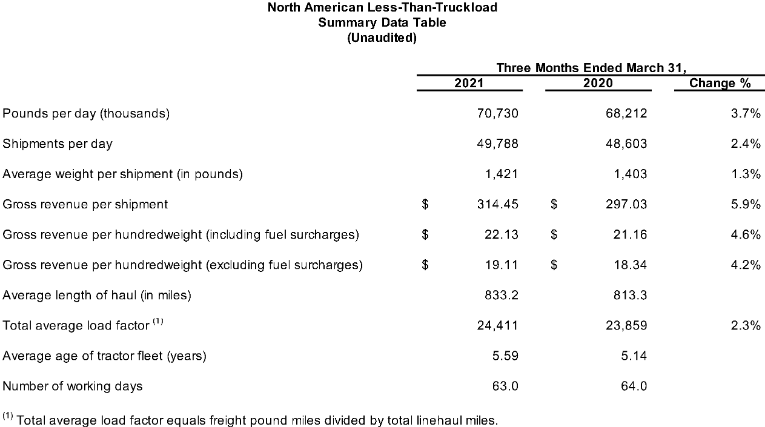Please answer the following question using a single word or phrase: What is the Average Weight per Shipment in 2021?

1,421 pounds